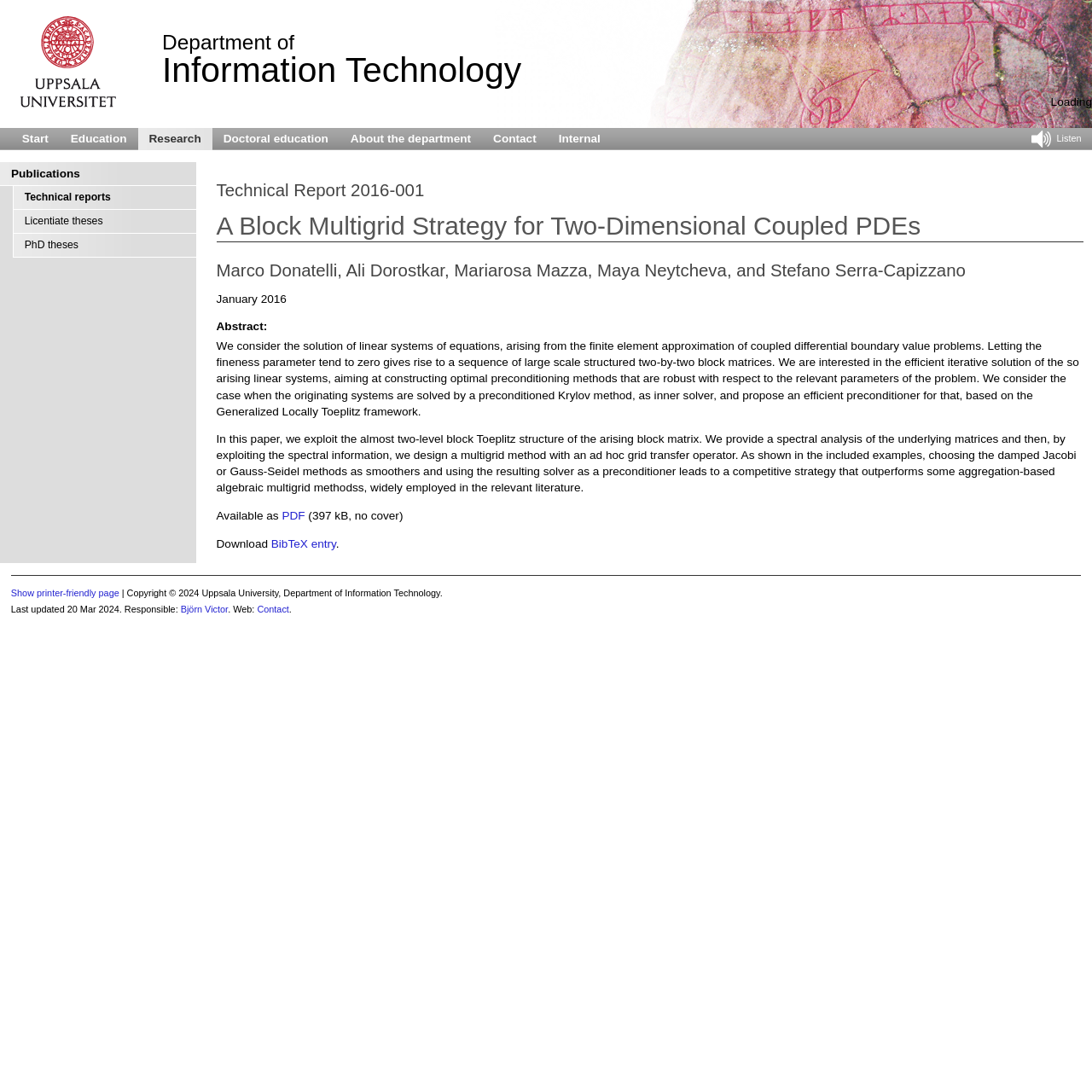Give a complete and precise description of the webpage's appearance.

The webpage is about technical reports from the Department of Information Technology at Uppsala University. At the top left, there is a link to the department's homepage. Below it, there is a horizontal navigation menu with links to various sections, including "Start", "Education", "Research", "Doctoral education", "About the department", "Contact", and "Internal". 

To the right of the navigation menu, there is a link to "Listen" and a search box. Below the navigation menu, there is a section with links to "Publications", "Technical reports", "Licentiate theses", and "PhD theses". 

The main content of the page is a technical report titled "Technical Report 2016-001" with a subtitle "A Block Multigrid Strategy for Two-Dimensional Coupled PDEs" by several authors. The report has an abstract section, which is a blockquote with two paragraphs of text describing the report's content. 

Below the abstract, there are links to download the report in PDF format and to access its BibTeX entry. At the bottom of the page, there are links to show a printer-friendly version of the page and to access the department's copyright information. The page also displays the last updated date and the contact information of the responsible person.